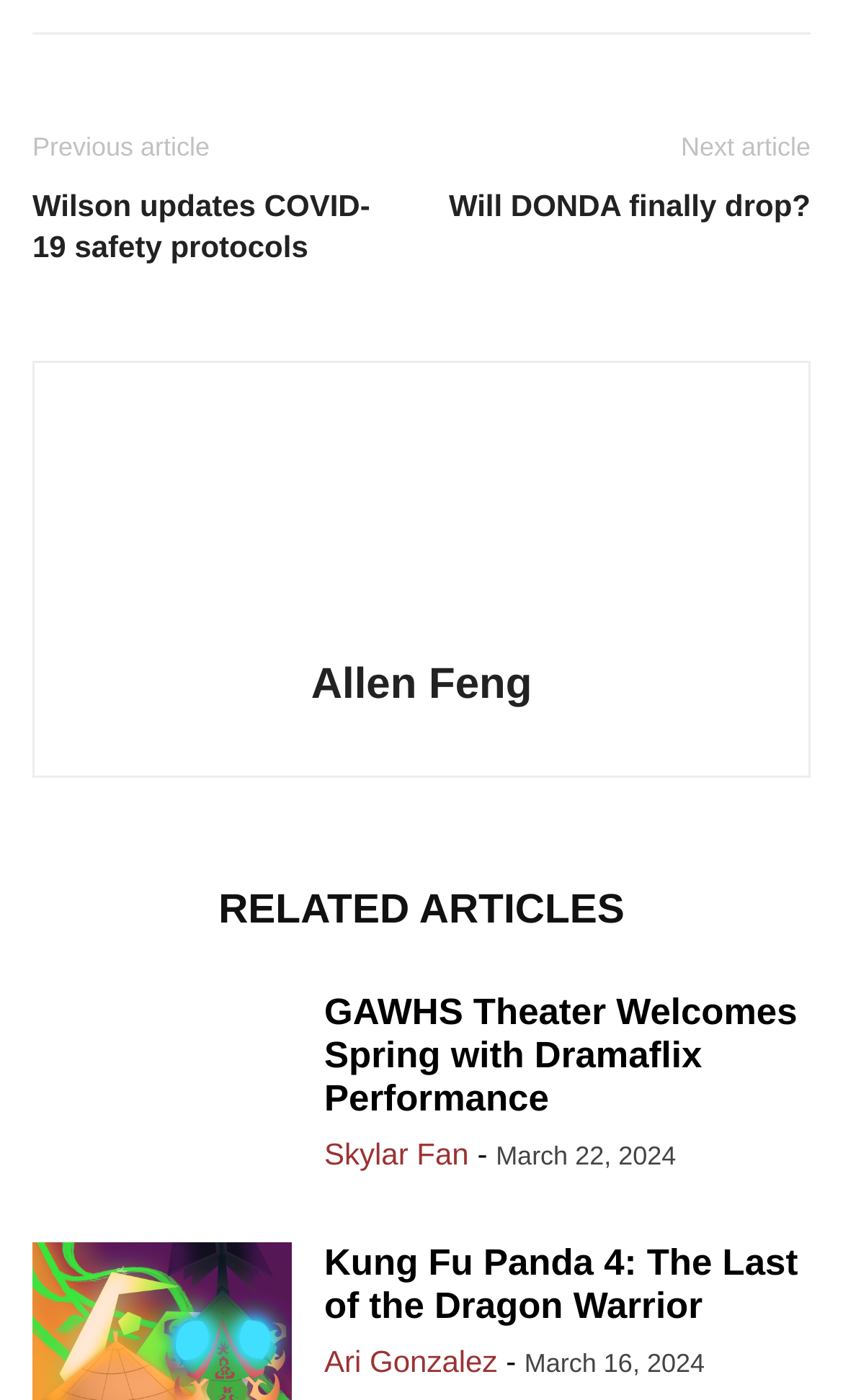Locate the bounding box coordinates of the clickable region necessary to complete the following instruction: "Check the details of 'Kung Fu Panda 4: The Last of the Dragon Warrior'". Provide the coordinates in the format of four float numbers between 0 and 1, i.e., [left, top, right, bottom].

[0.385, 0.887, 0.946, 0.948]